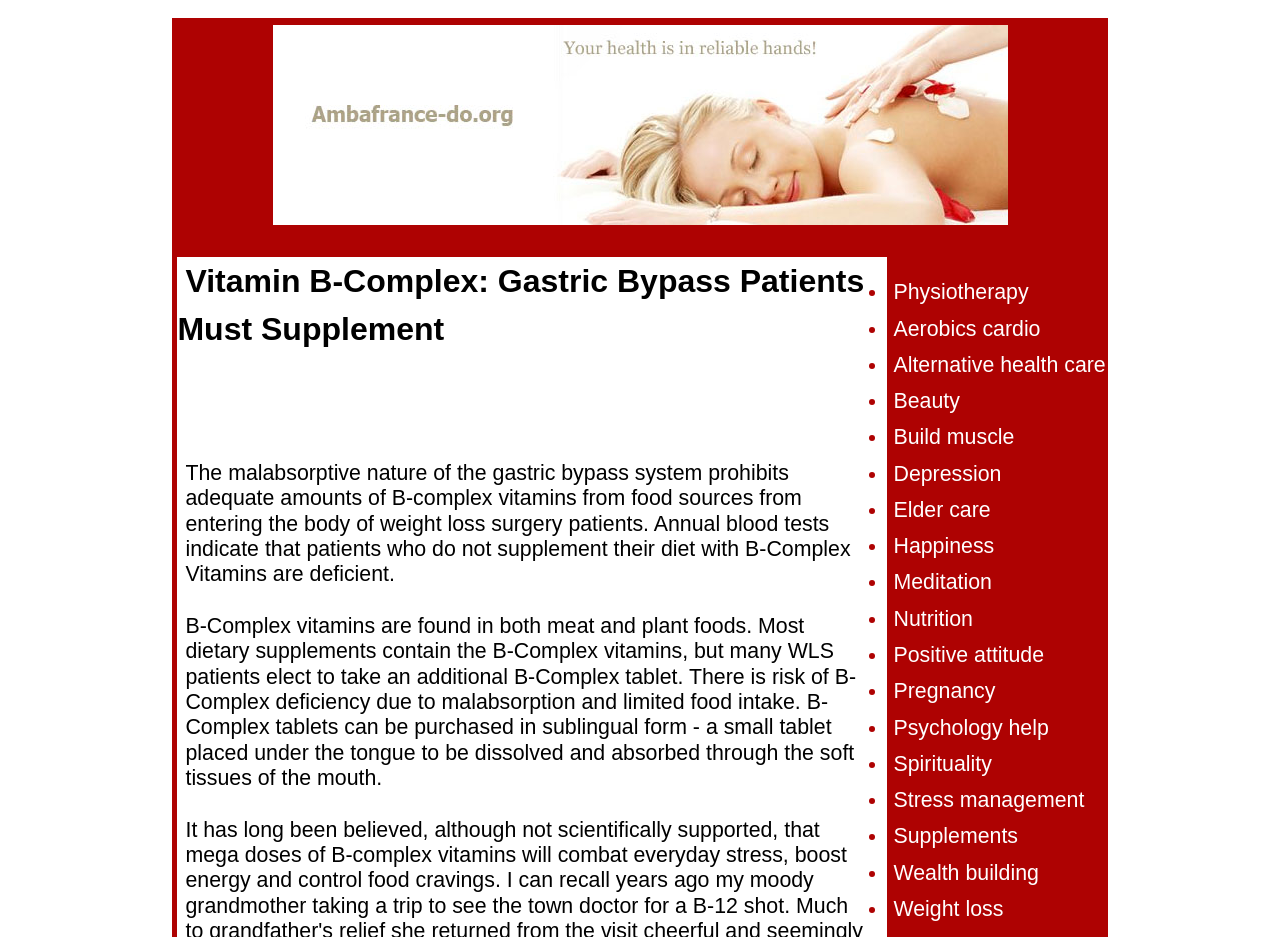Could you please study the image and provide a detailed answer to the question:
What is the format of the B-Complex tablets mentioned?

According to the webpage, B-Complex tablets can be purchased in sublingual form, which means they are designed to be placed under the tongue to be dissolved and absorbed through the soft tissues of the mouth.